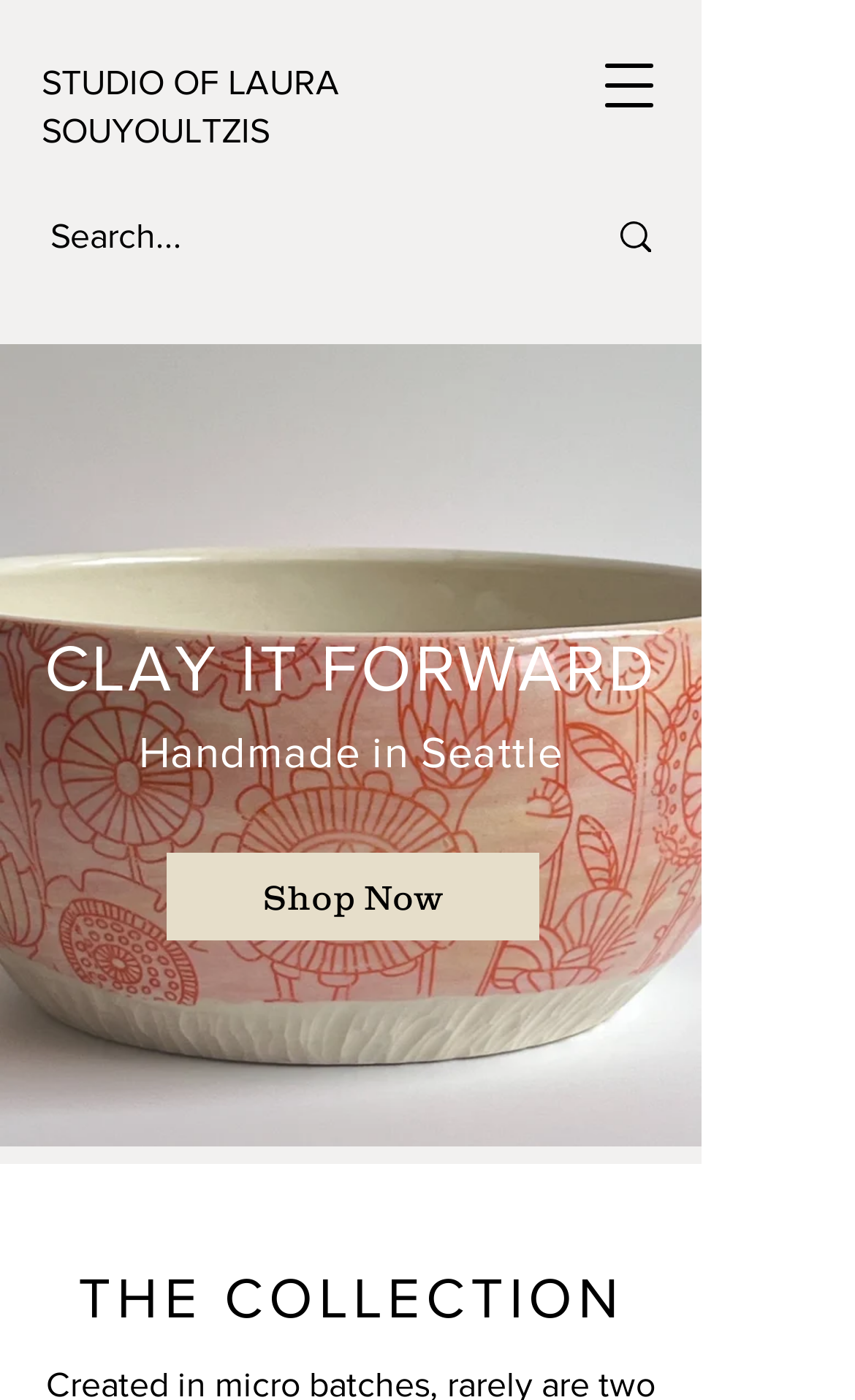What is the name of the studio?
Look at the image and answer the question with a single word or phrase.

STUDIO OF LAURA SOUYOULTZIS